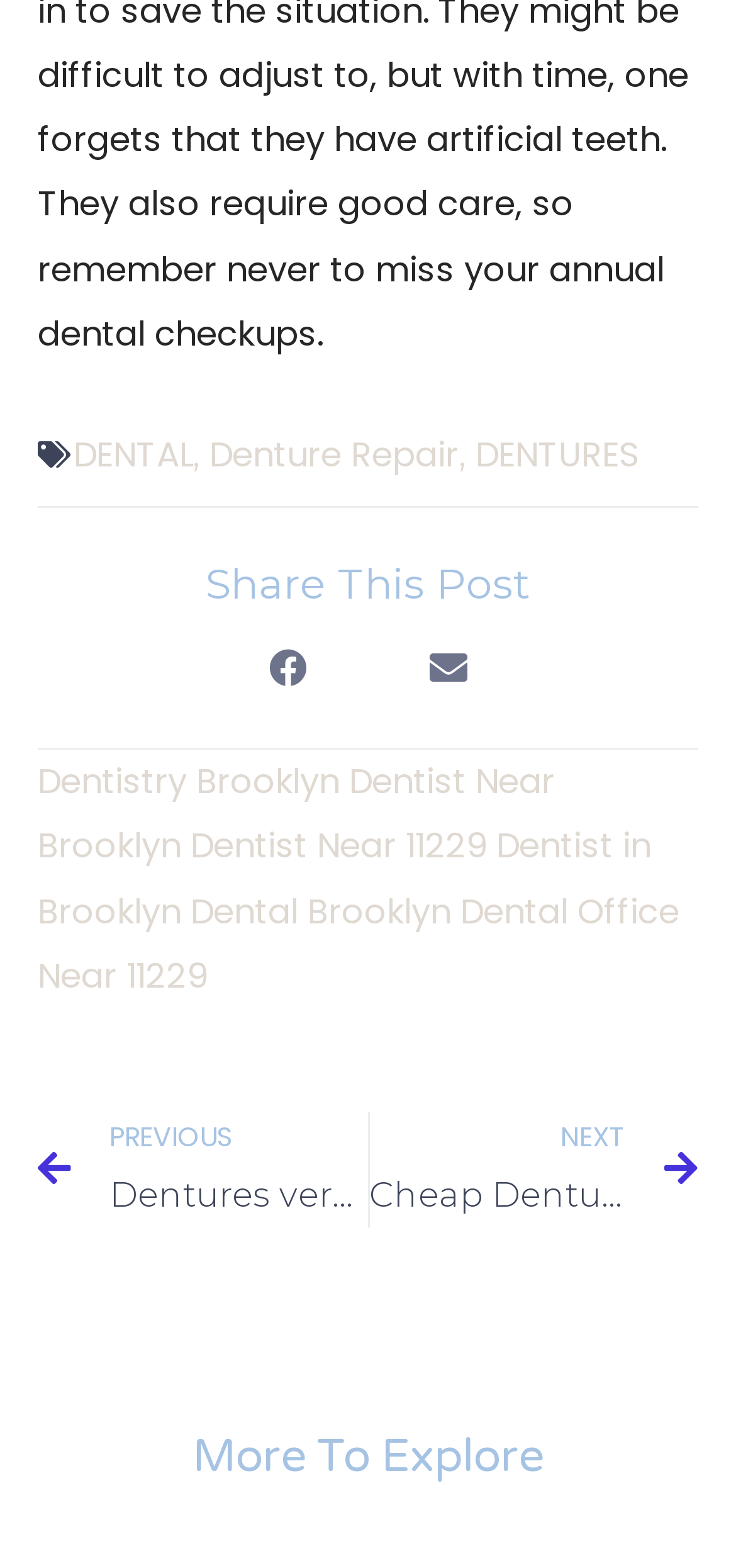Please identify the bounding box coordinates of the region to click in order to complete the given instruction: "Share on facebook". The coordinates should be four float numbers between 0 and 1, i.e., [left, top, right, bottom].

[0.333, 0.399, 0.449, 0.453]